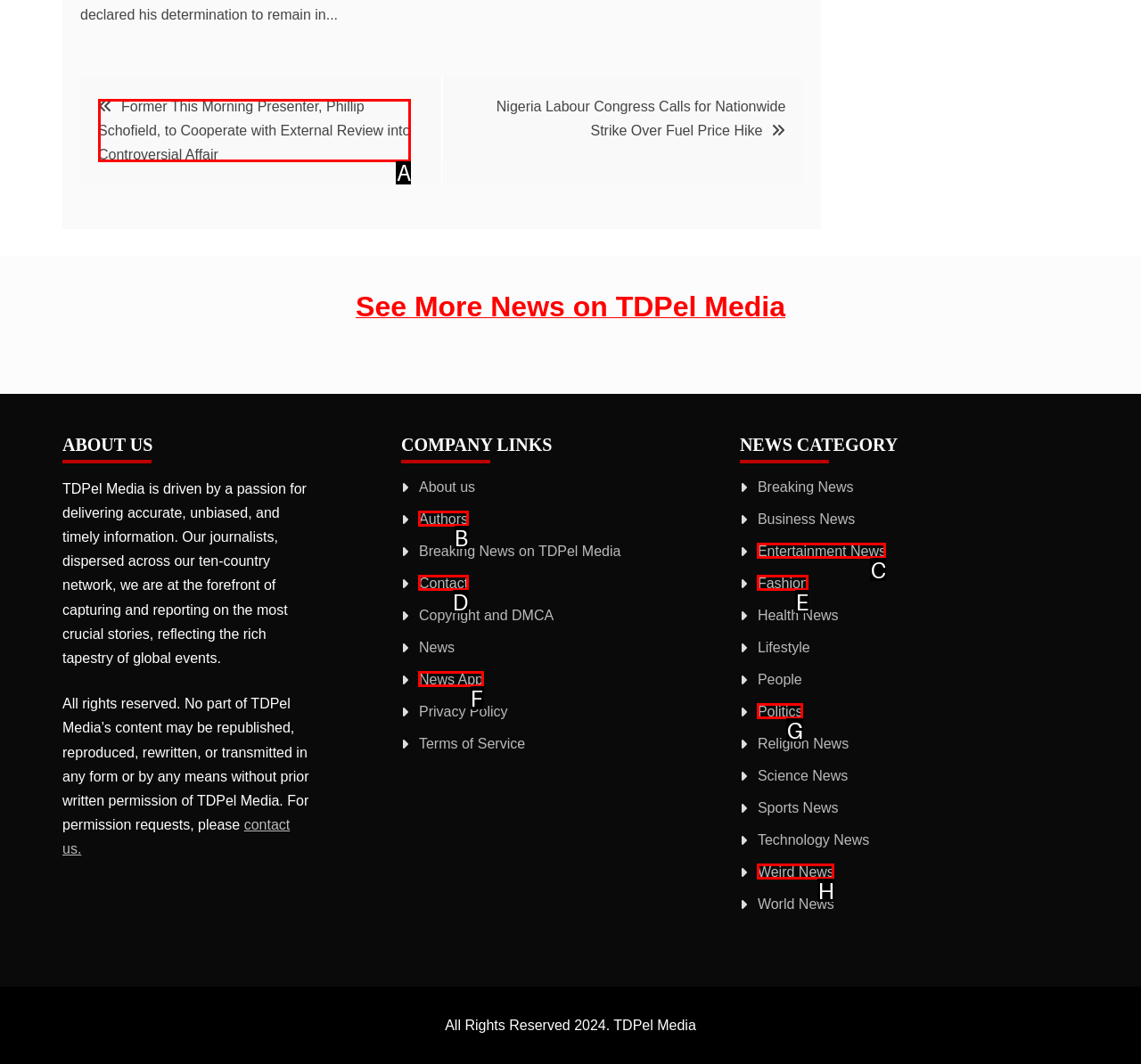Tell me which one HTML element I should click to complete the following task: Click on 'Former This Morning Presenter, Phillip Schofield, to Cooperate with External Review into Controversial Affair' Answer with the option's letter from the given choices directly.

A